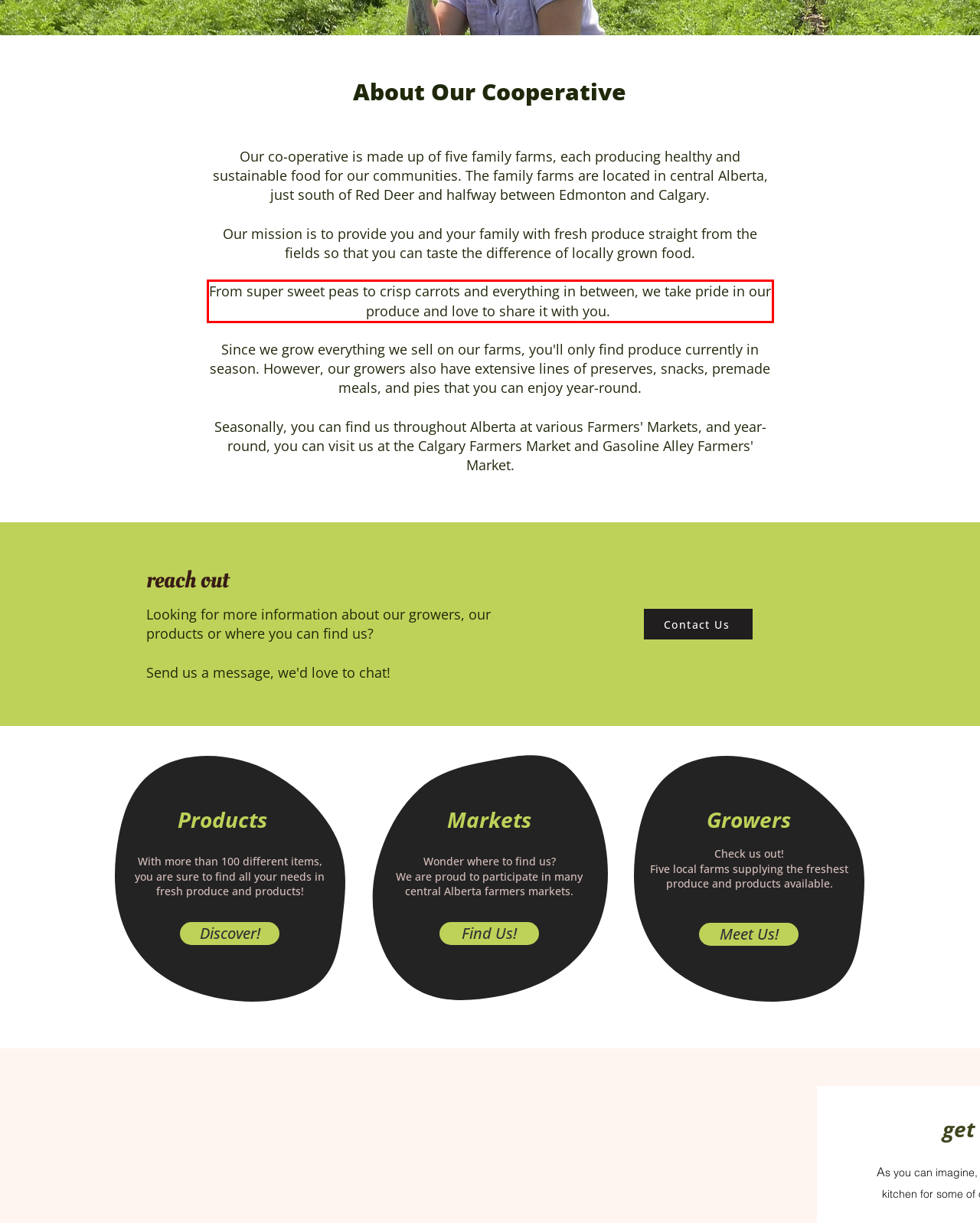Examine the screenshot of the webpage, locate the red bounding box, and generate the text contained within it.

From super sweet peas to crisp carrots and everything in between, we take pride in our produce and love to share it with you.